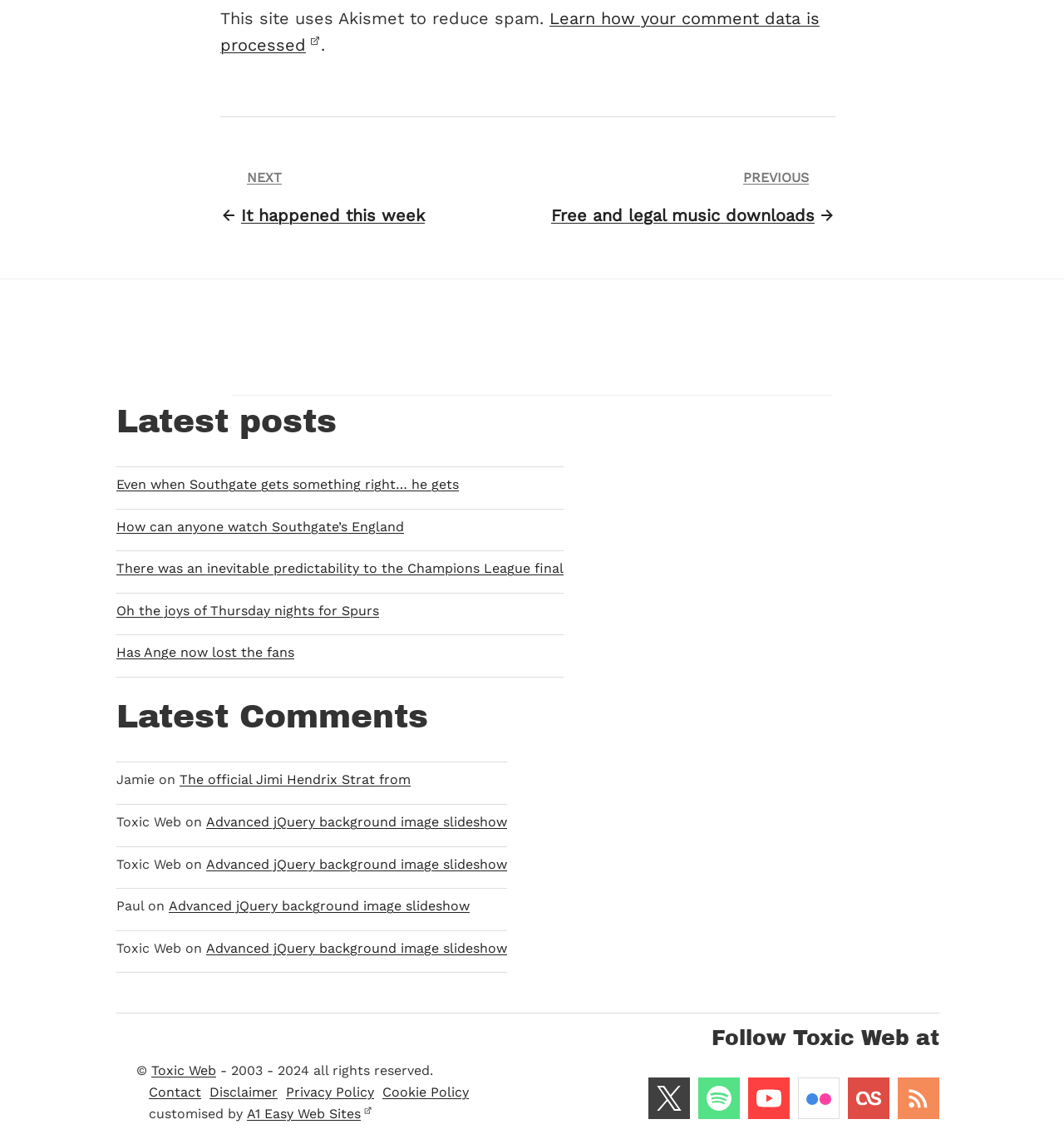Respond with a single word or phrase to the following question: What is the purpose of Akismet on this site?

Reduce spam